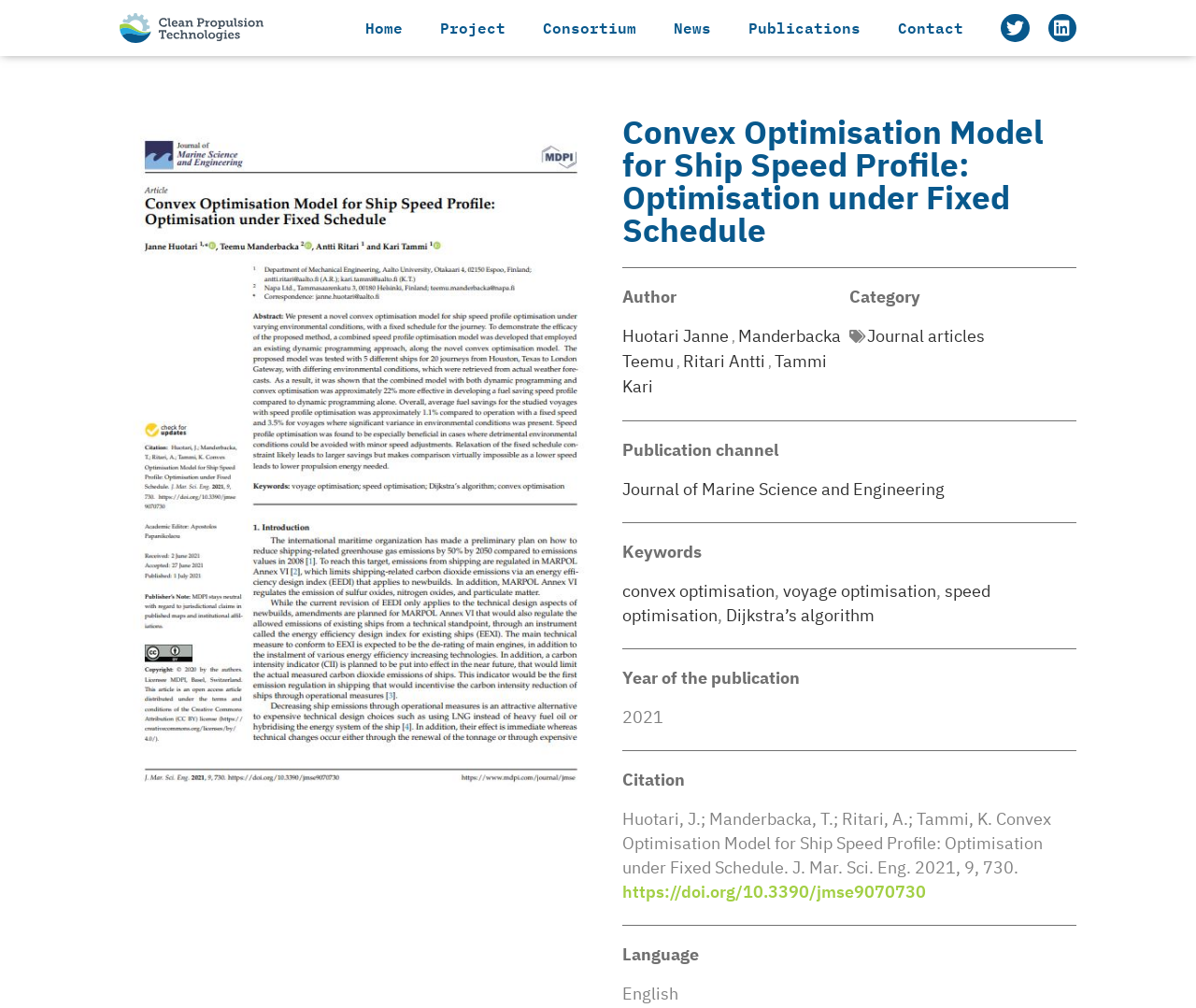Bounding box coordinates should be provided in the format (top-left x, top-left y, bottom-right x, bottom-right y) with all values between 0 and 1. Identify the bounding box for this UI element: Uncategorized

None